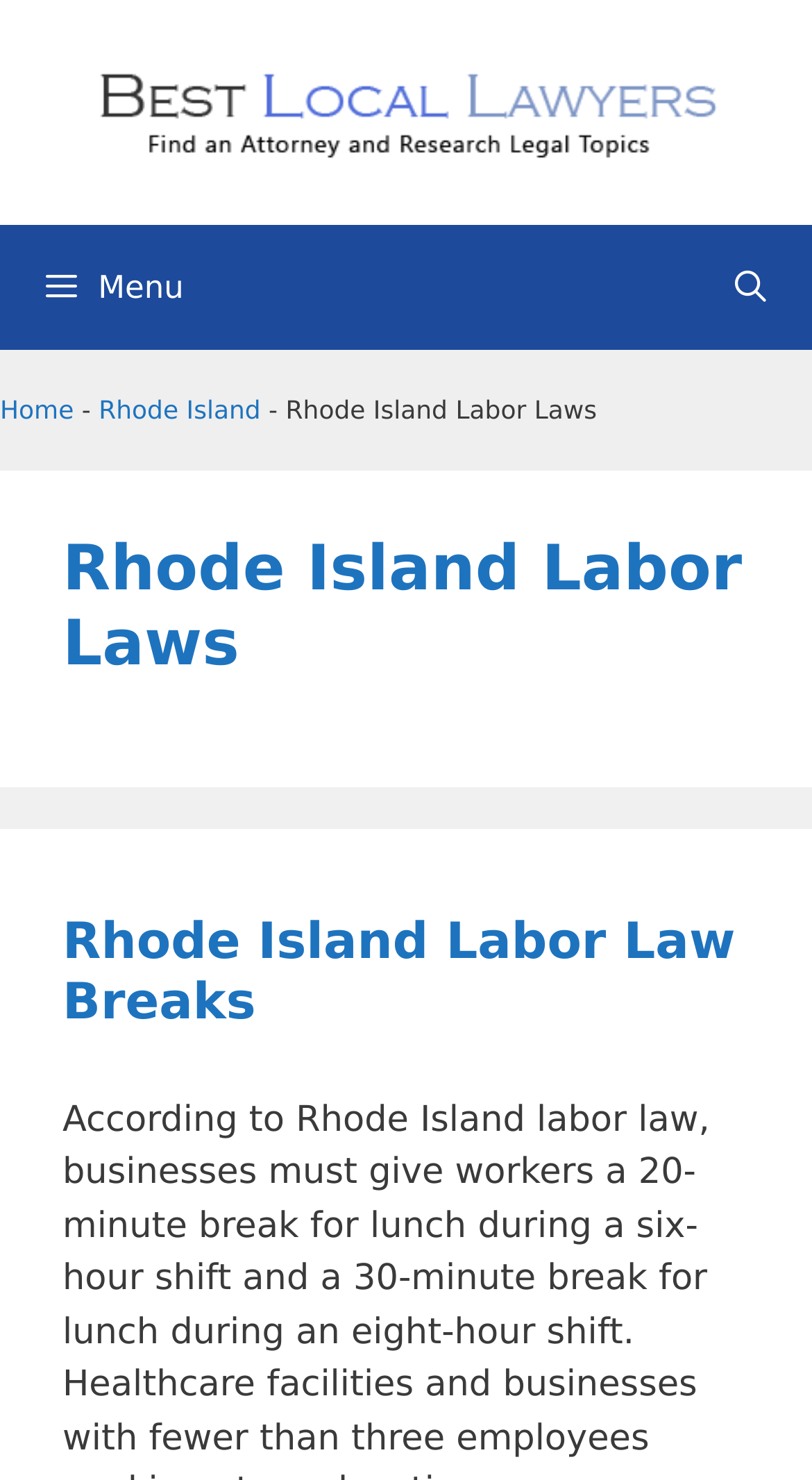Offer a meticulous caption that includes all visible features of the webpage.

The webpage is about Rhode Island labor laws, specifically discussing breaks, holiday pay, overtime, and maternity leave. At the top of the page, there is a banner with the site's name, accompanied by a link to "Best Local Lawyer Guide" with an associated image. Below the banner, a primary navigation menu is located, featuring a search bar link on the right side and a menu button on the left side.

Underneath the navigation menu, a breadcrumbs navigation section is displayed, showing the page's hierarchy. It starts with a "Home" link, followed by a separator, then a "Rhode Island" link, another separator, and finally the current page's title, "Rhode Island Labor Laws". 

The main content of the page is headed by a large heading that reads "Rhode Island Labor Laws", which is centered near the top of the page.